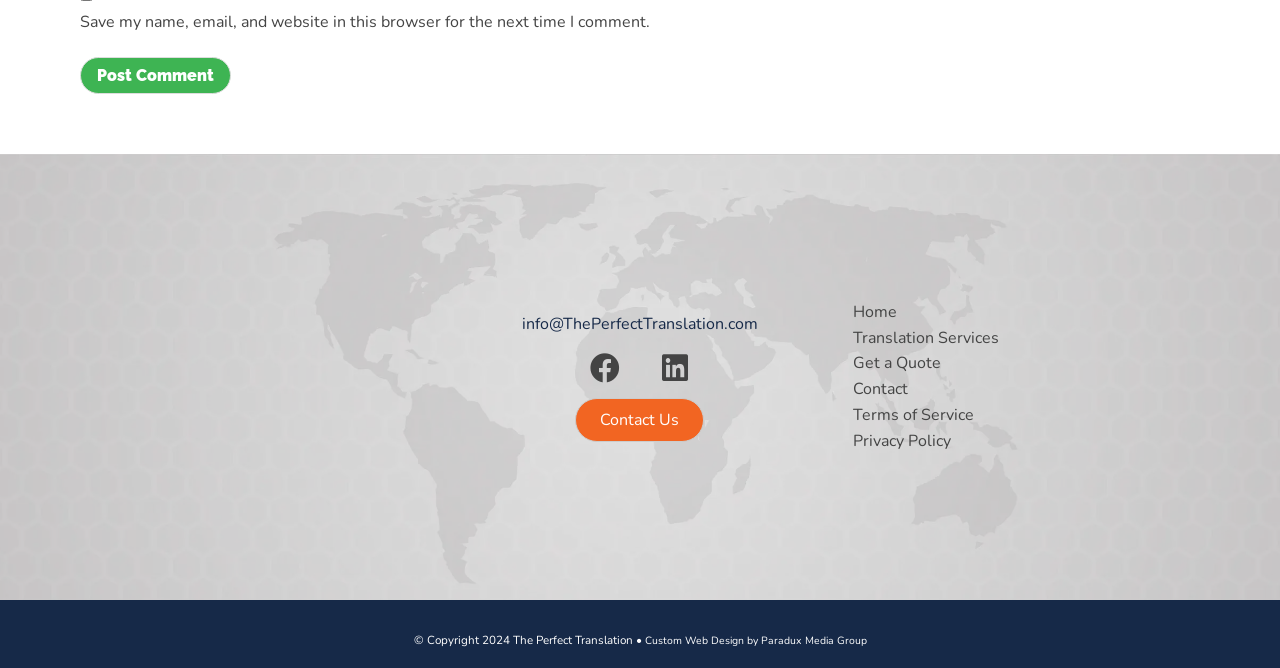Indicate the bounding box coordinates of the clickable region to achieve the following instruction: "Go to the Contact page."

[0.45, 0.596, 0.55, 0.662]